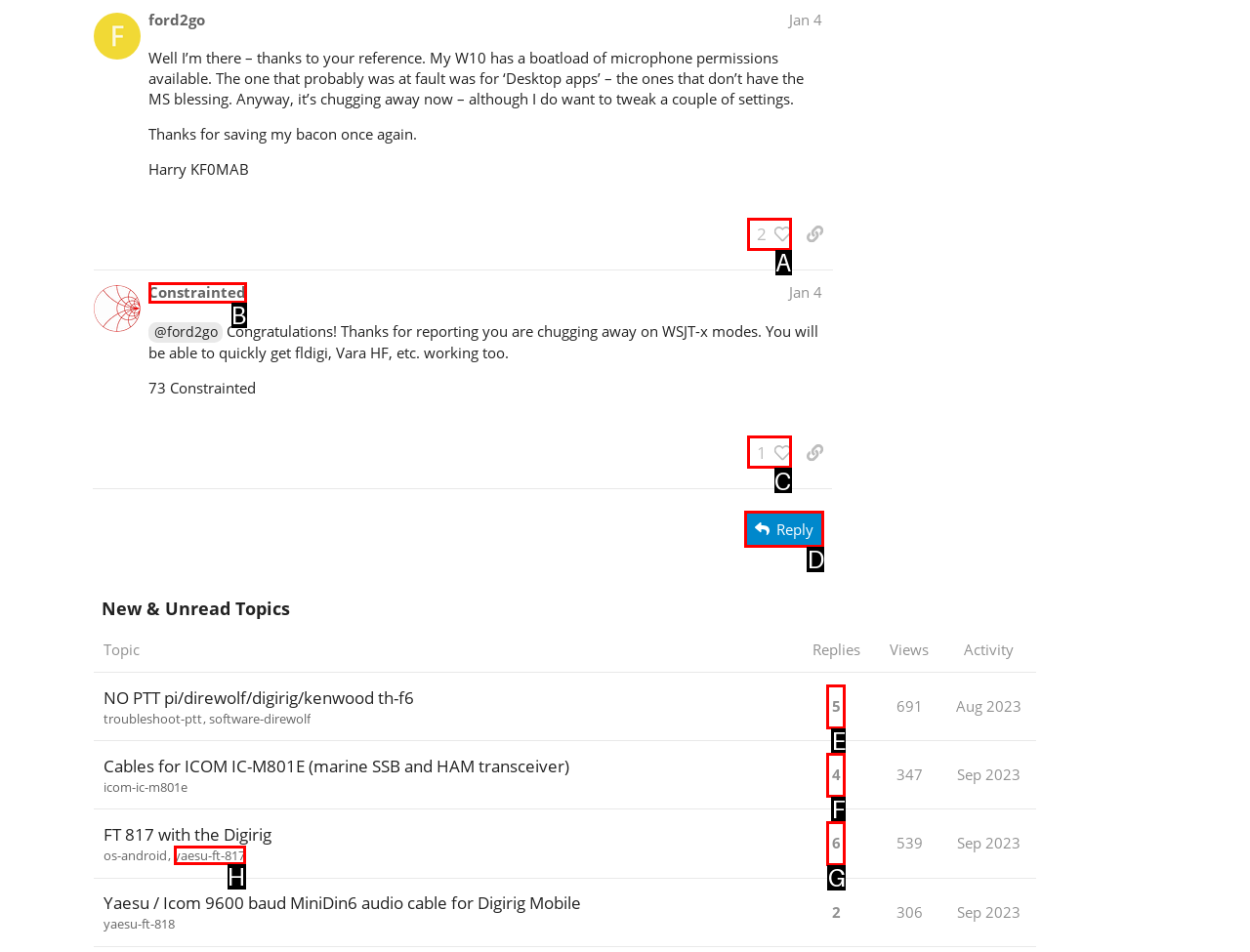Identify the HTML element to click to execute this task: Like the post by Constrainted Respond with the letter corresponding to the proper option.

C